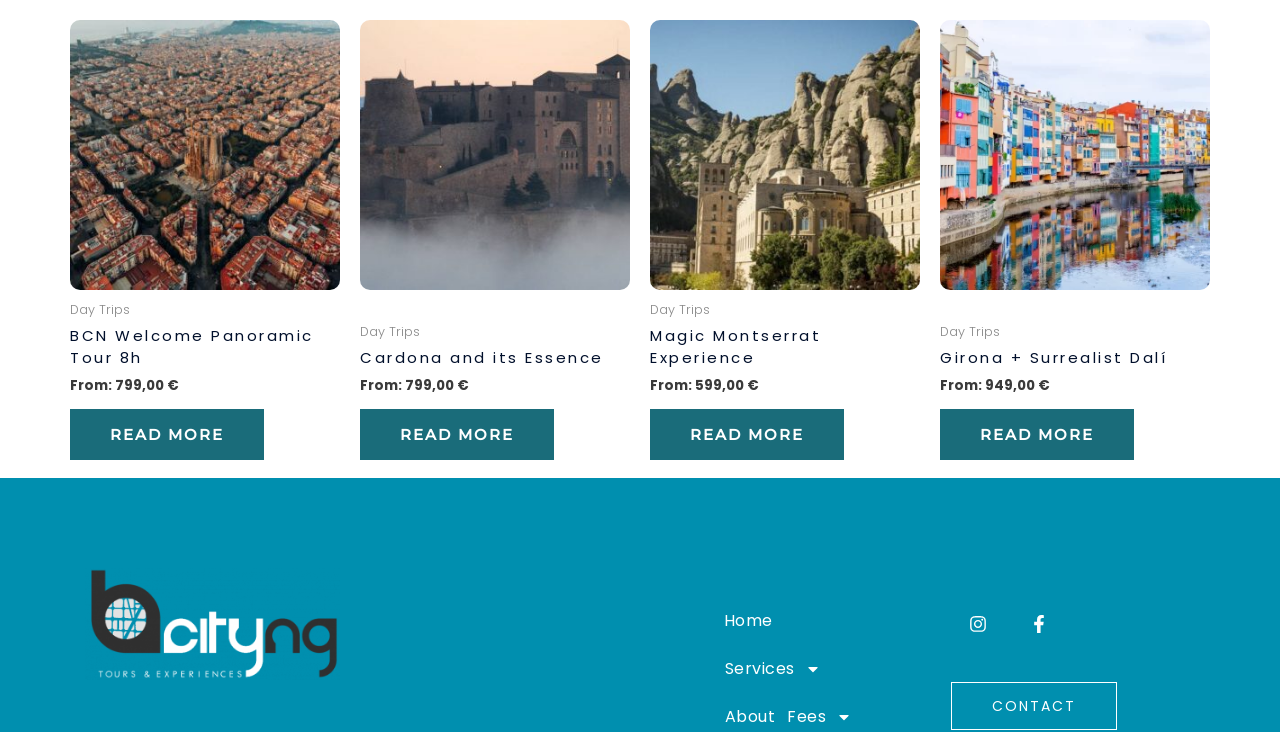What is the name of the first day trip?
Provide a one-word or short-phrase answer based on the image.

Barcelona en un día - Tour Exclusivo